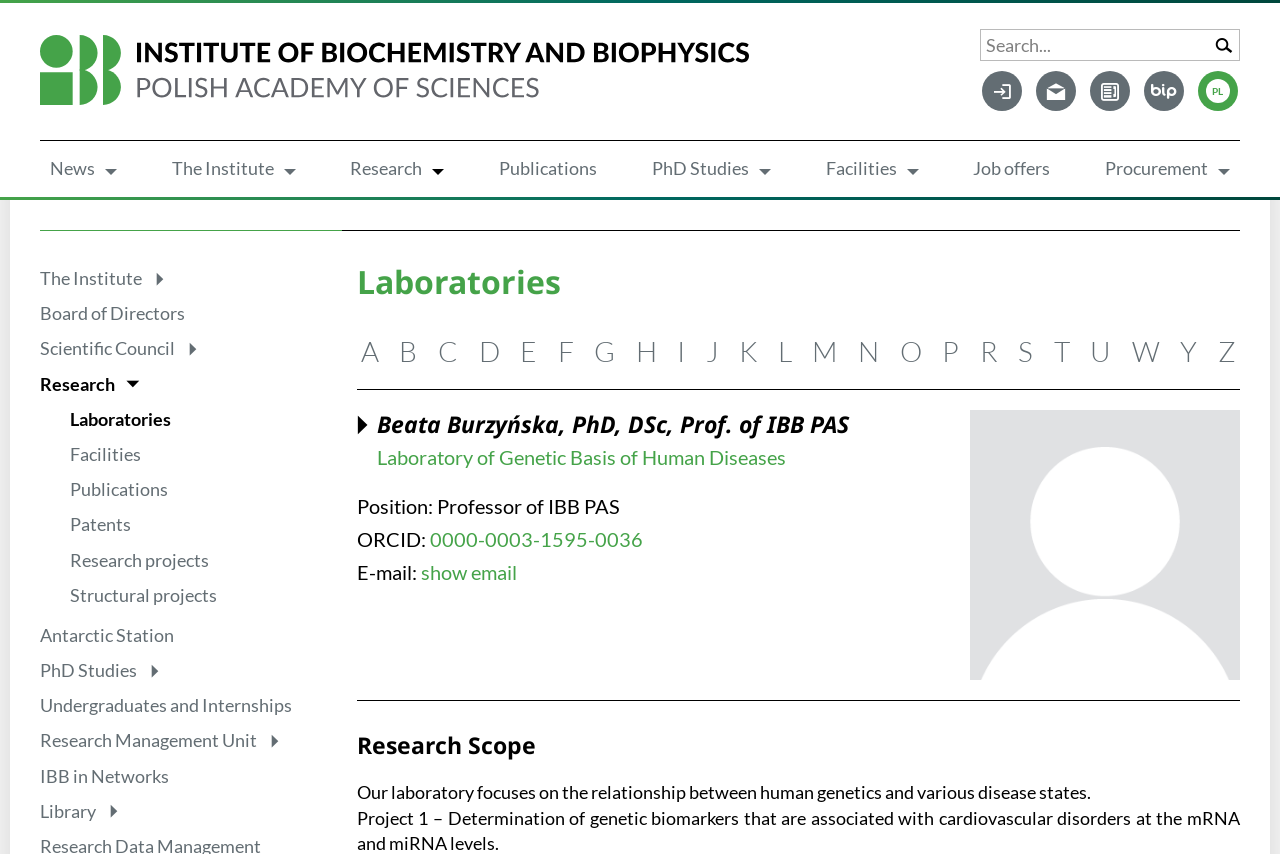What is the position of Beata Burzyńska?
Please provide an in-depth and detailed response to the question.

The position of Beata Burzyńska can be found in the paragraph with the text 'Position: Professor of IBB PAS'.